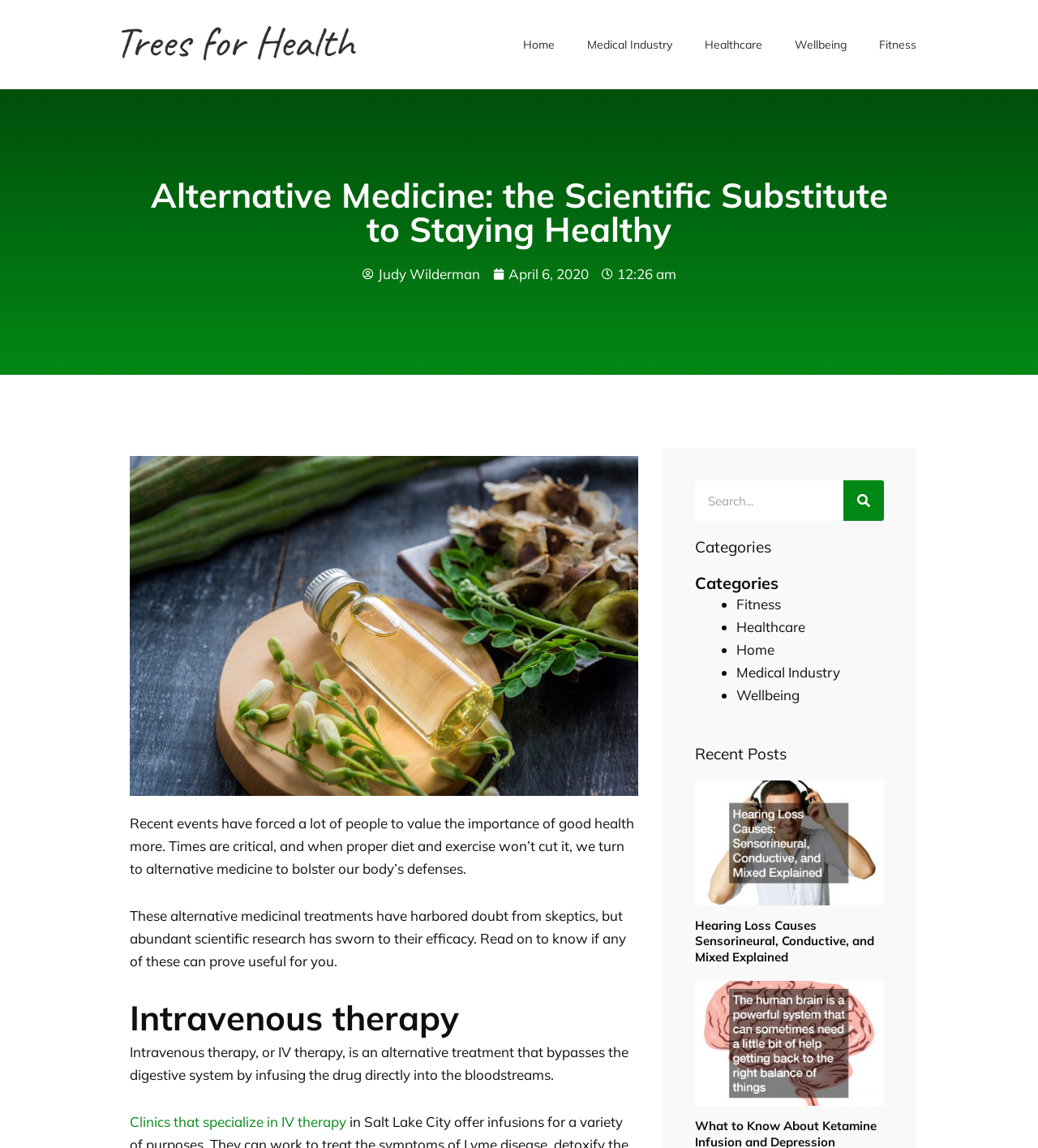Please specify the bounding box coordinates of the clickable region necessary for completing the following instruction: "Learn more about 'Intravenous therapy'". The coordinates must consist of four float numbers between 0 and 1, i.e., [left, top, right, bottom].

[0.125, 0.909, 0.605, 0.943]